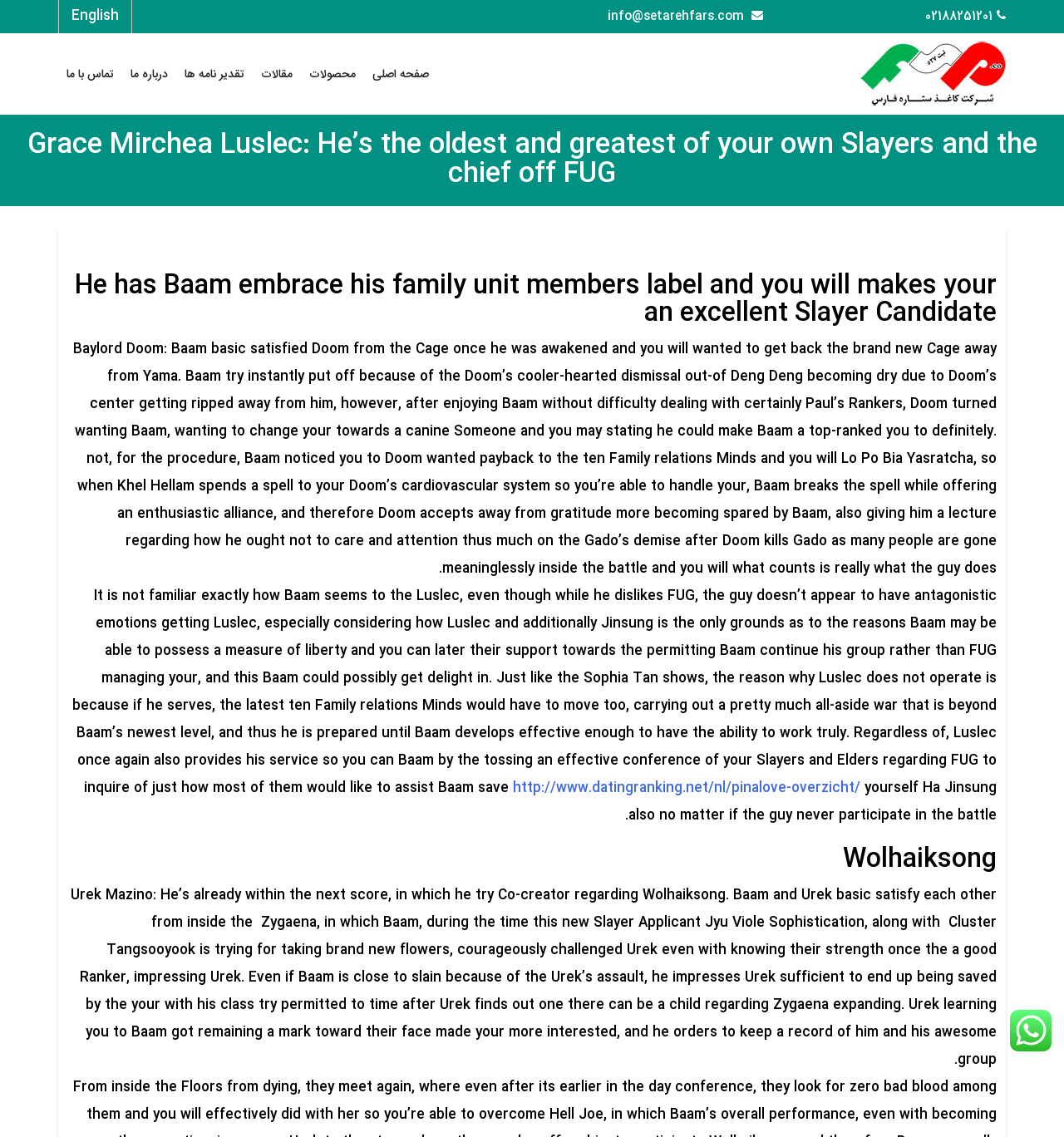Using the format (top-left x, top-left y, bottom-right x, bottom-right y), provide the bounding box coordinates for the described UI element. All values should be floating point numbers between 0 and 1: http://www.datingranking.net/nl/pinalove-overzicht/

[0.482, 0.683, 0.808, 0.703]